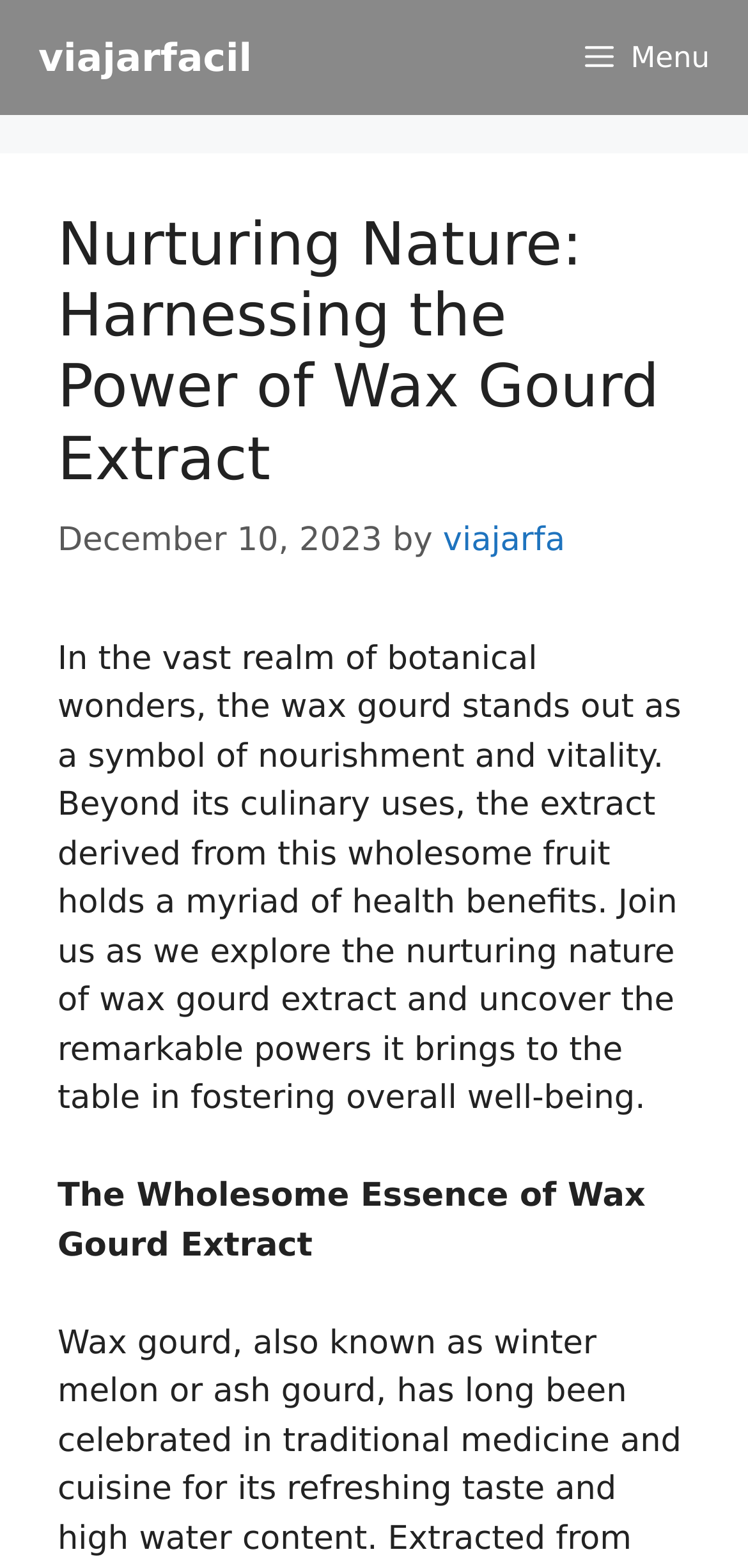Please give a short response to the question using one word or a phrase:
Who is the author of the article?

viajarfa